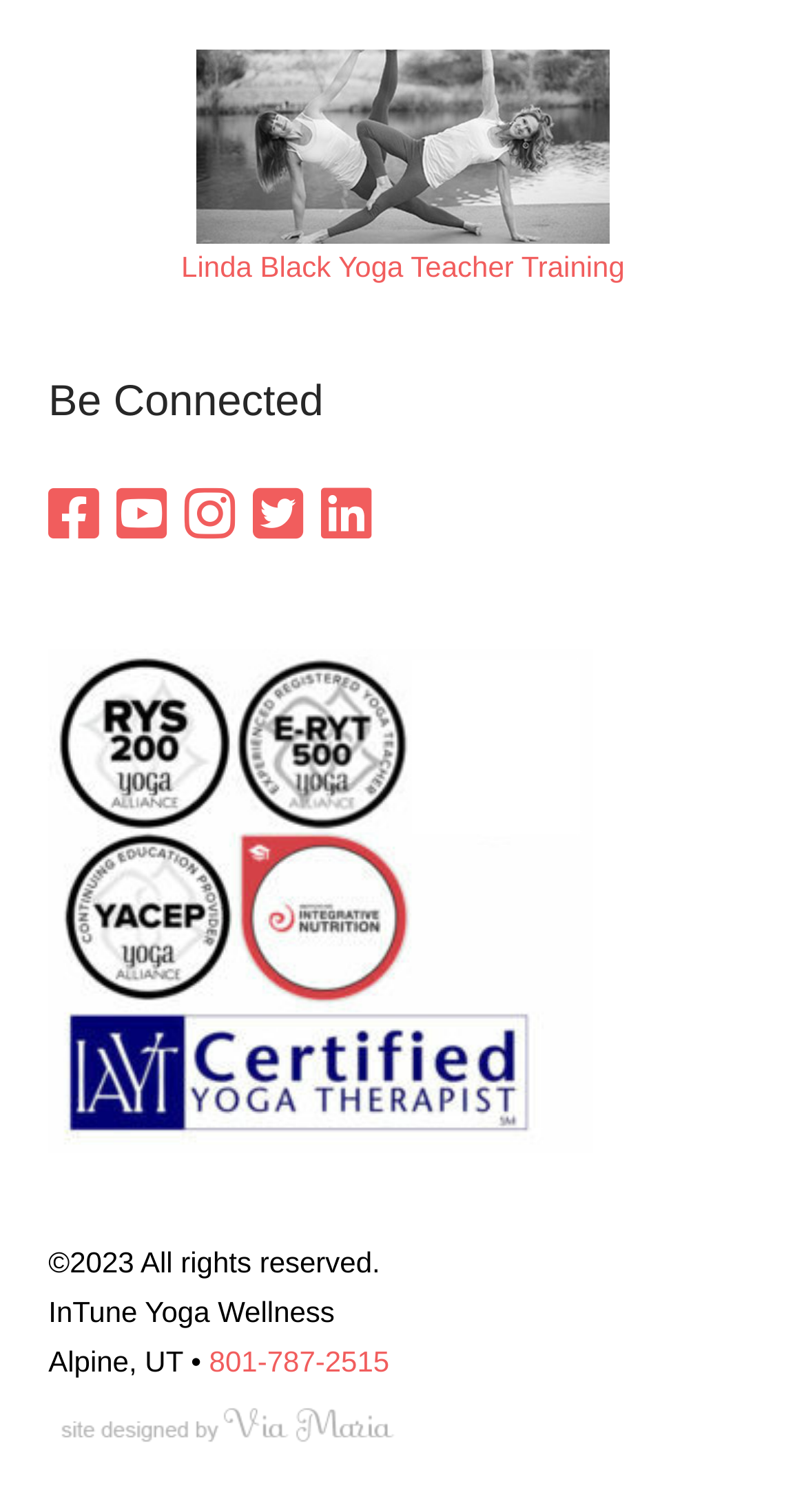Based on the visual content of the image, answer the question thoroughly: What is the name of the wellness center?

The name of the wellness center can be found in the static text element 'InTune Yoga Wellness' which is located at the bottom of the webpage.